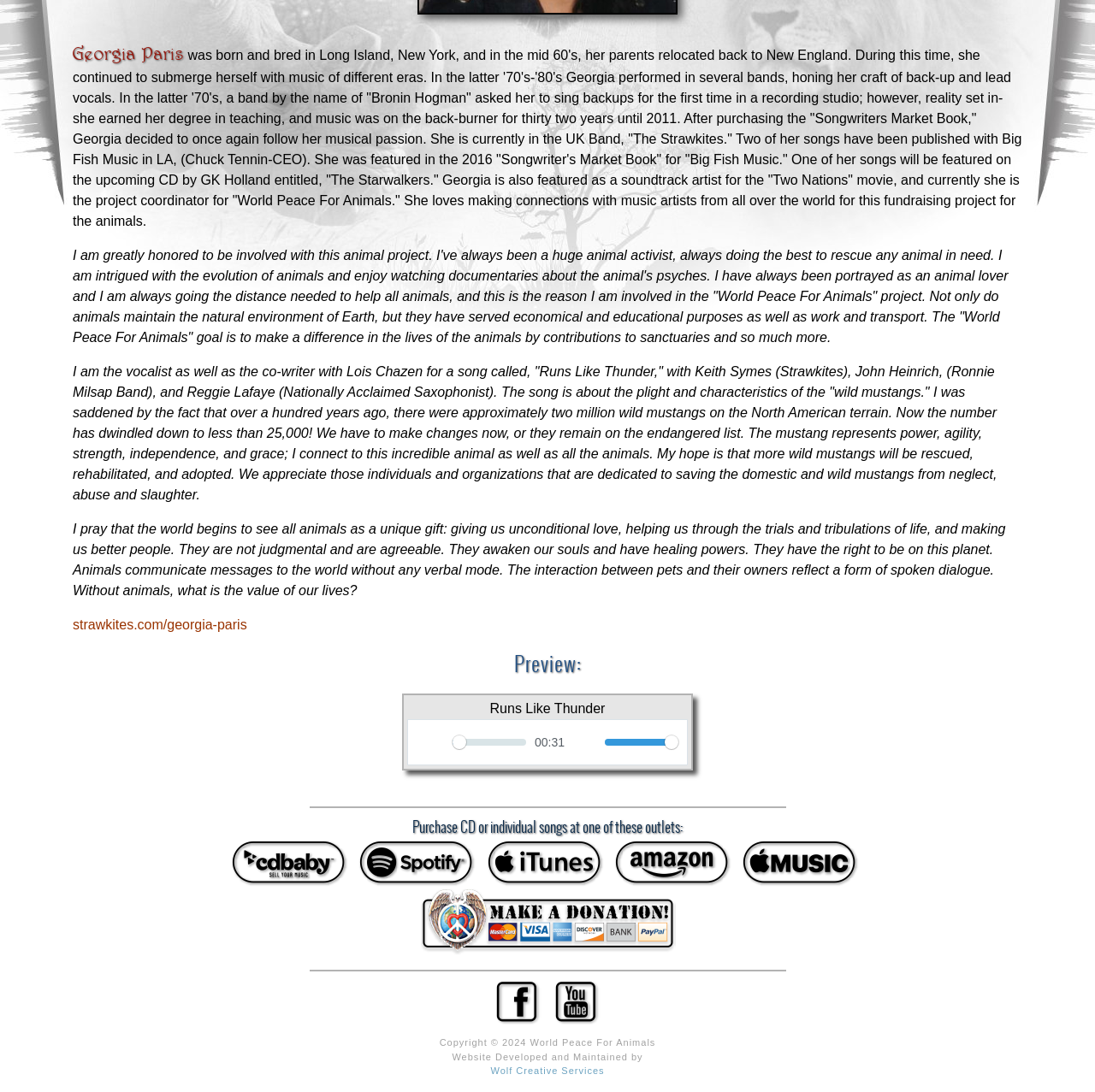Please find the bounding box for the following UI element description. Provide the coordinates in (top-left x, top-left y, bottom-right x, bottom-right y) format, with values between 0 and 1: alt="Your Garden Project"

None